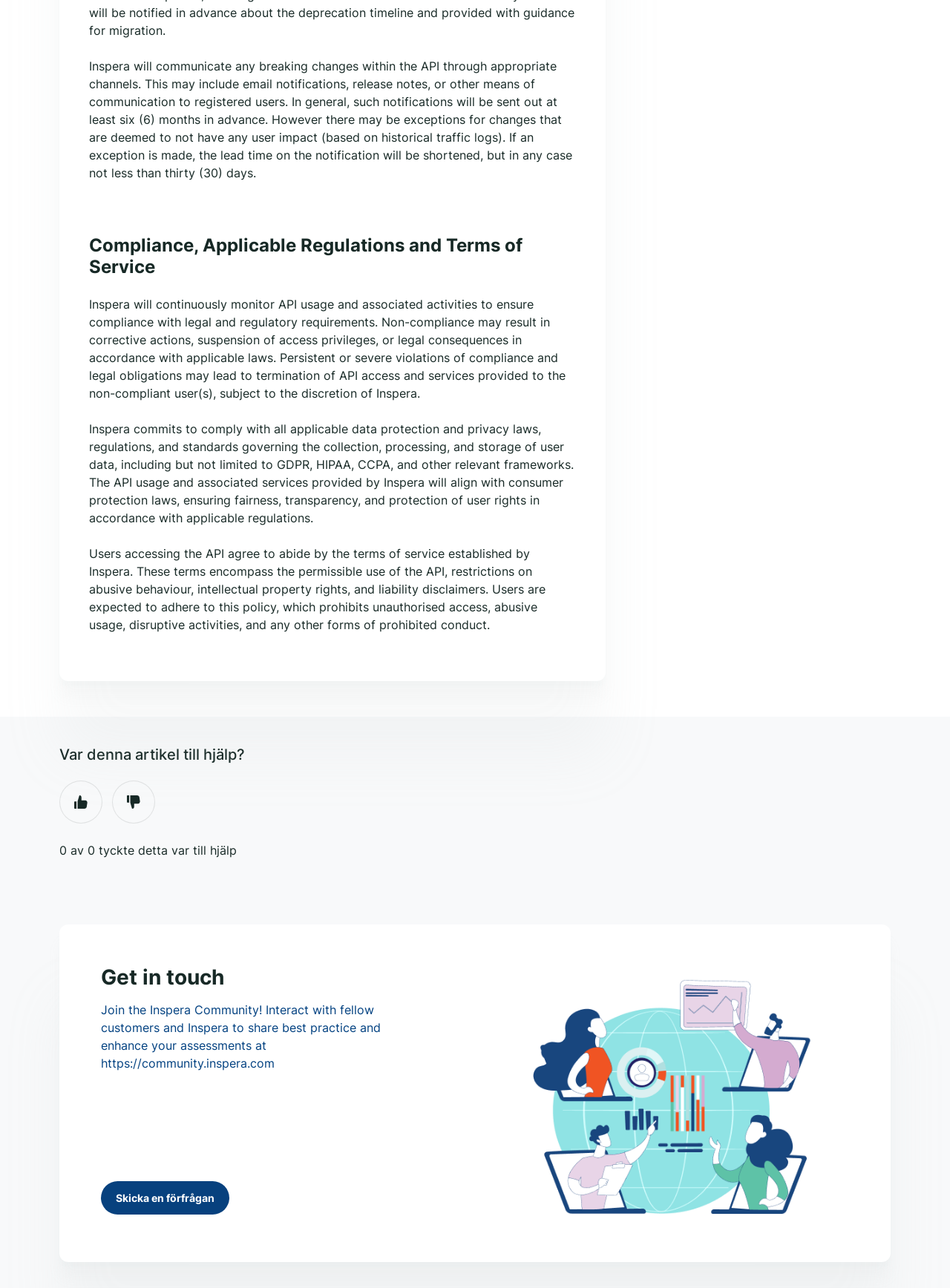What is the language of the footer section?
Identify the answer in the screenshot and reply with a single word or phrase.

Swedish